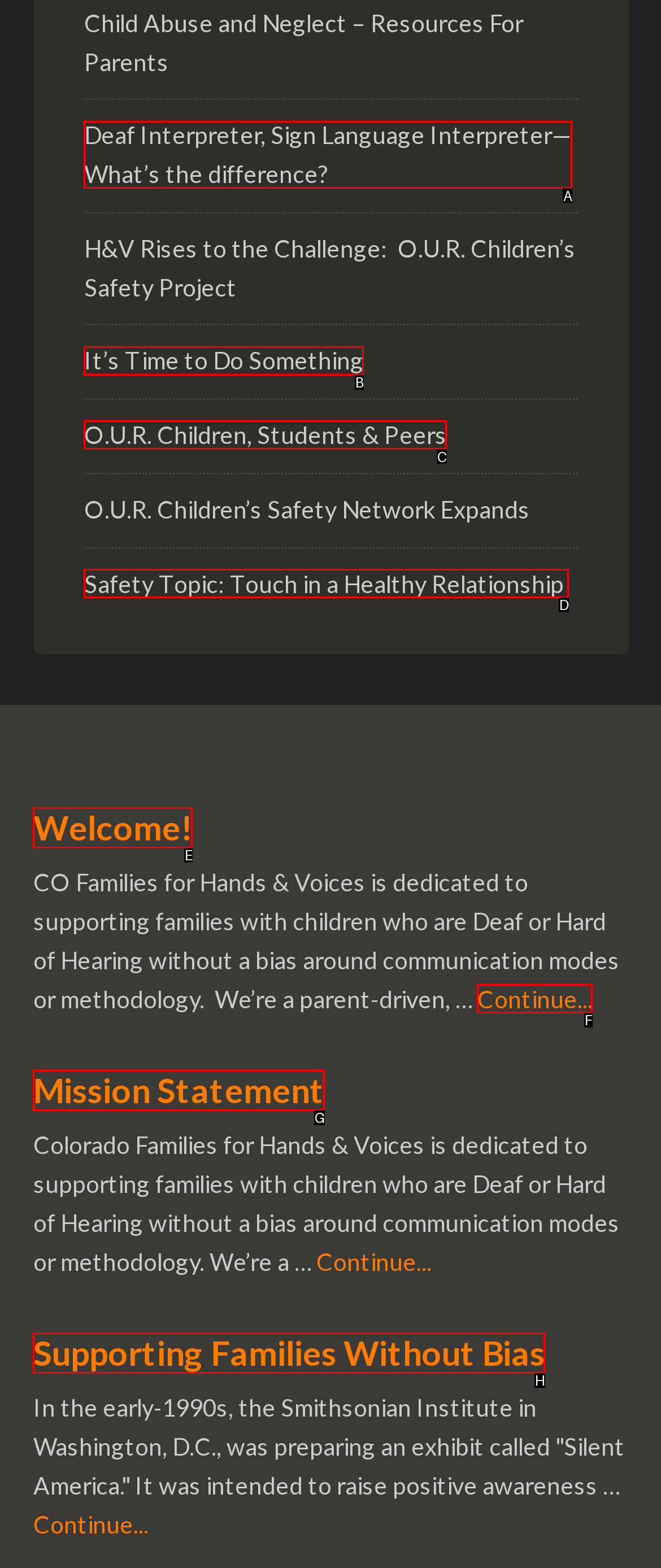Determine which option fits the element description: Supporting Families Without Bias
Answer with the option’s letter directly.

H